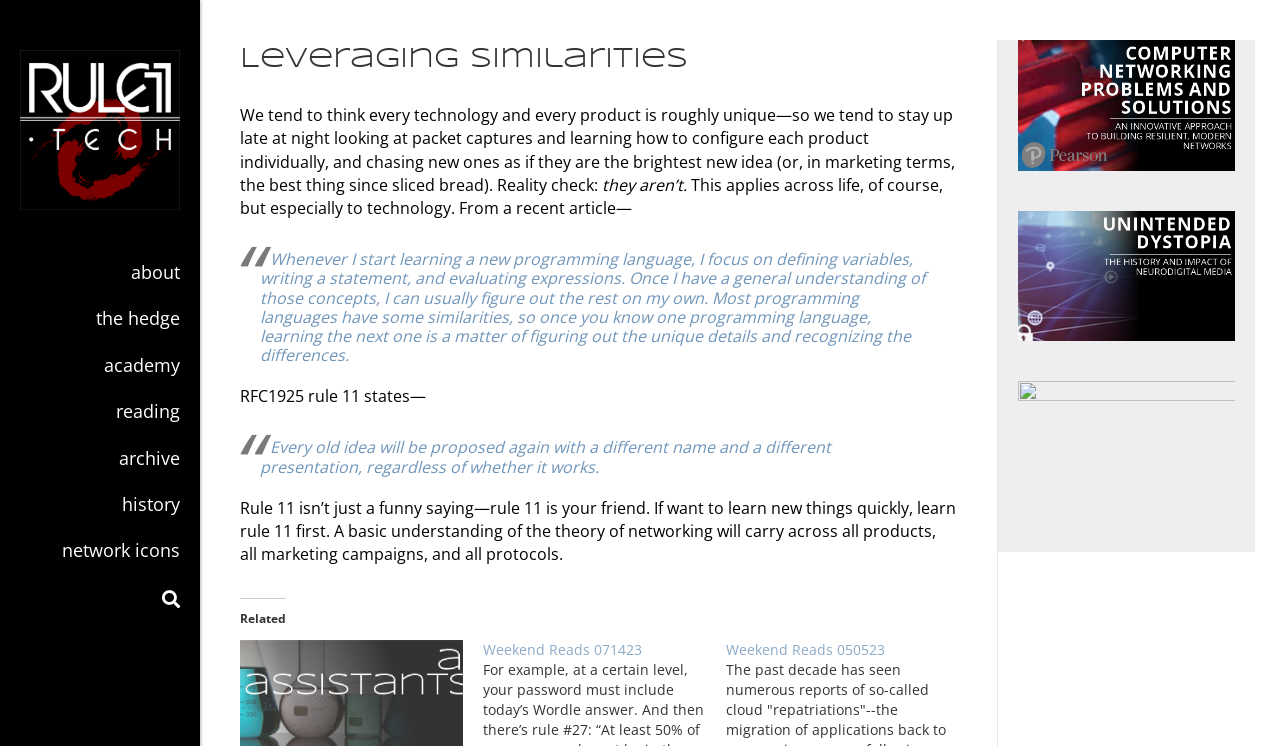Please determine the bounding box coordinates of the element's region to click in order to carry out the following instruction: "check the 'archive' section". The coordinates should be four float numbers between 0 and 1, i.e., [left, top, right, bottom].

[0.077, 0.597, 0.156, 0.651]